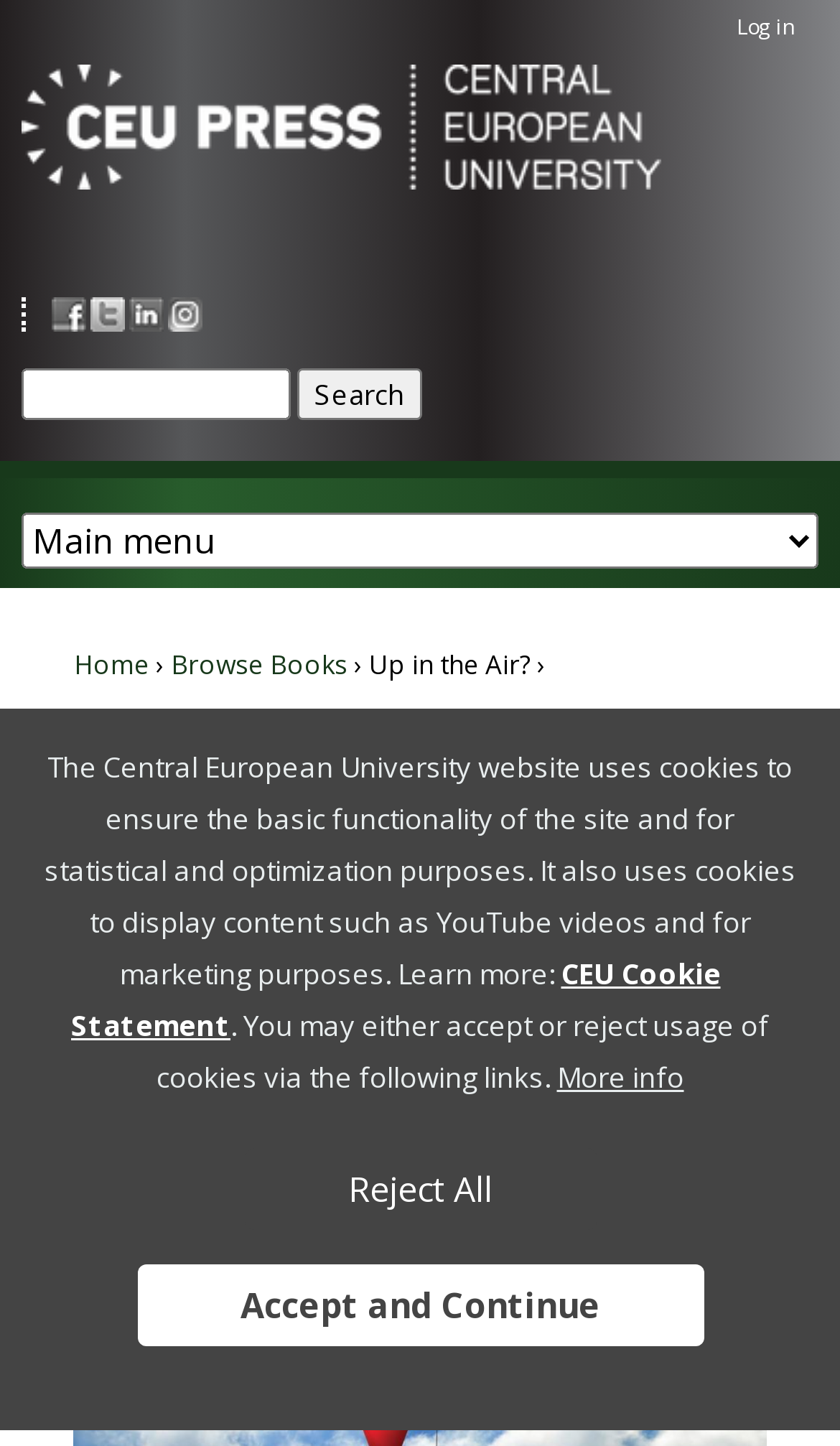Determine the bounding box coordinates for the clickable element to execute this instruction: "Go to Home". Provide the coordinates as four float numbers between 0 and 1, i.e., [left, top, right, bottom].

[0.026, 0.045, 0.787, 0.14]